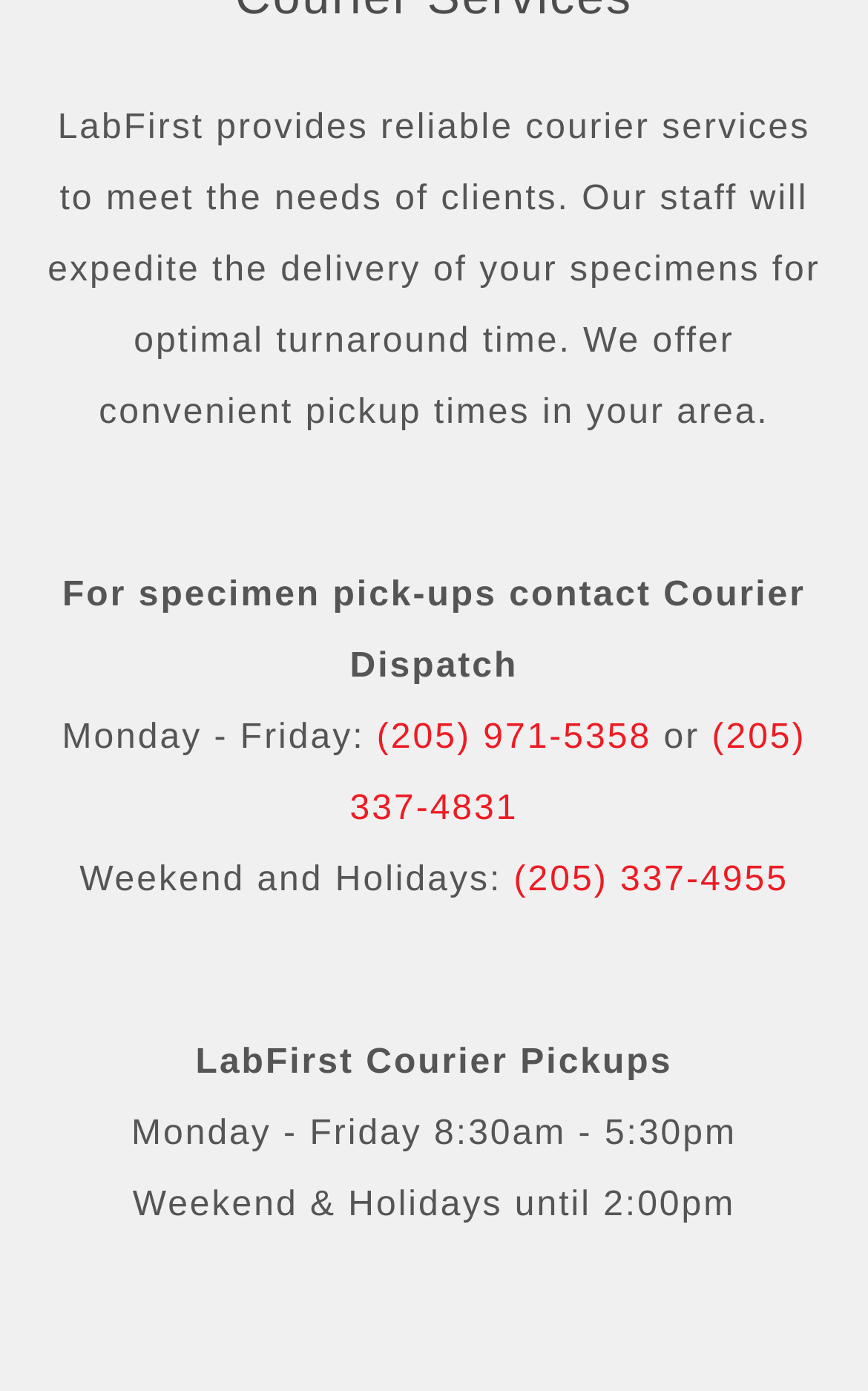What is the time range for LabFirst Courier Pickups on weekdays?
Based on the image, answer the question with a single word or brief phrase.

8:30am - 5:30pm